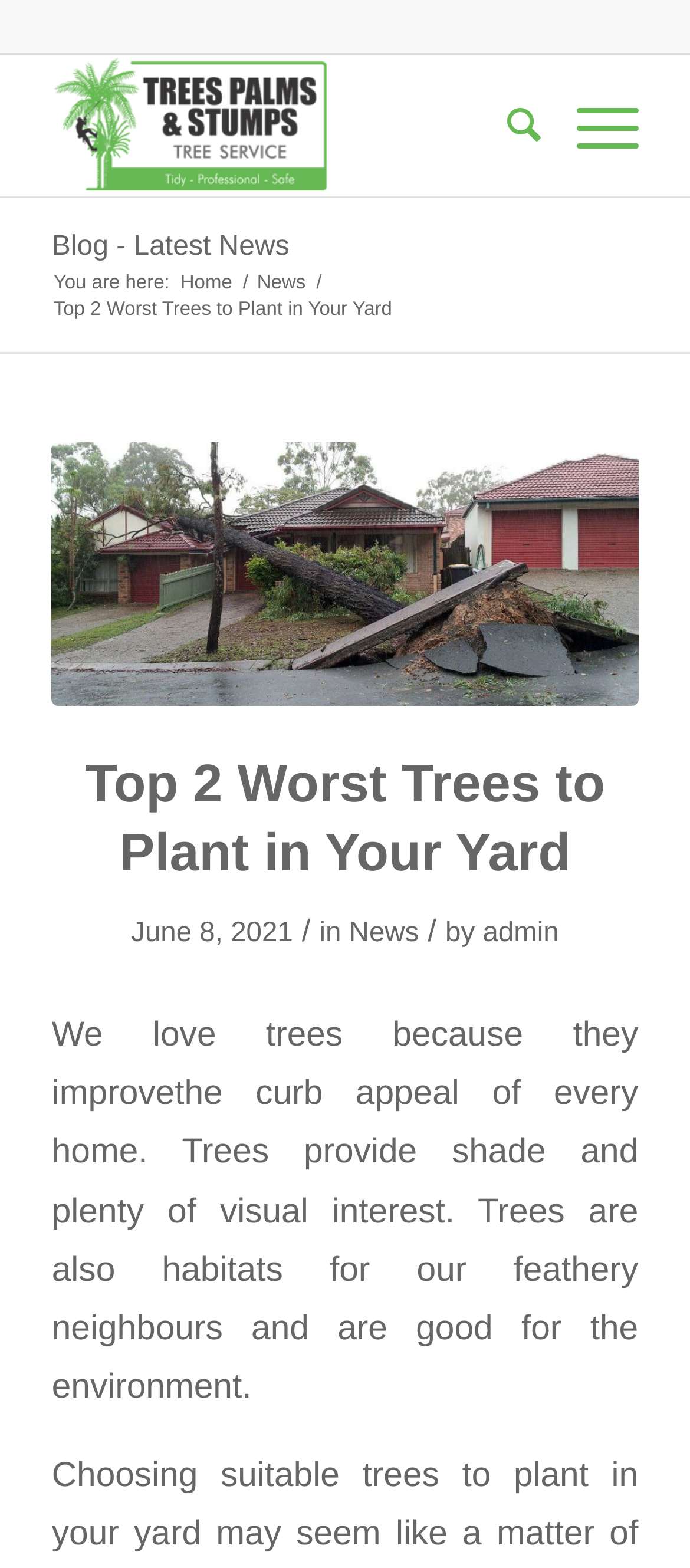Locate the headline of the webpage and generate its content.

Top 2 Worst Trees to Plant in Your Yard